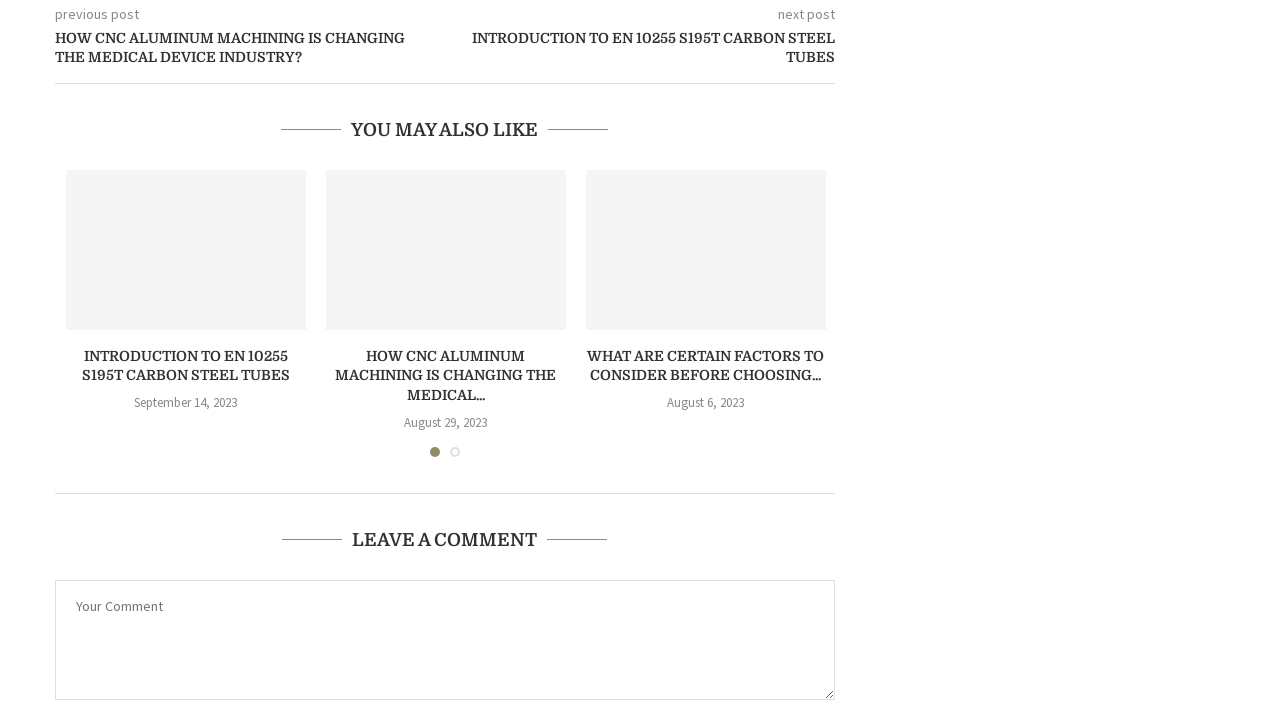Please determine the bounding box coordinates of the element's region to click in order to carry out the following instruction: "check the post published on September 14, 2023". The coordinates should be four float numbers between 0 and 1, i.e., [left, top, right, bottom].

[0.105, 0.561, 0.185, 0.585]